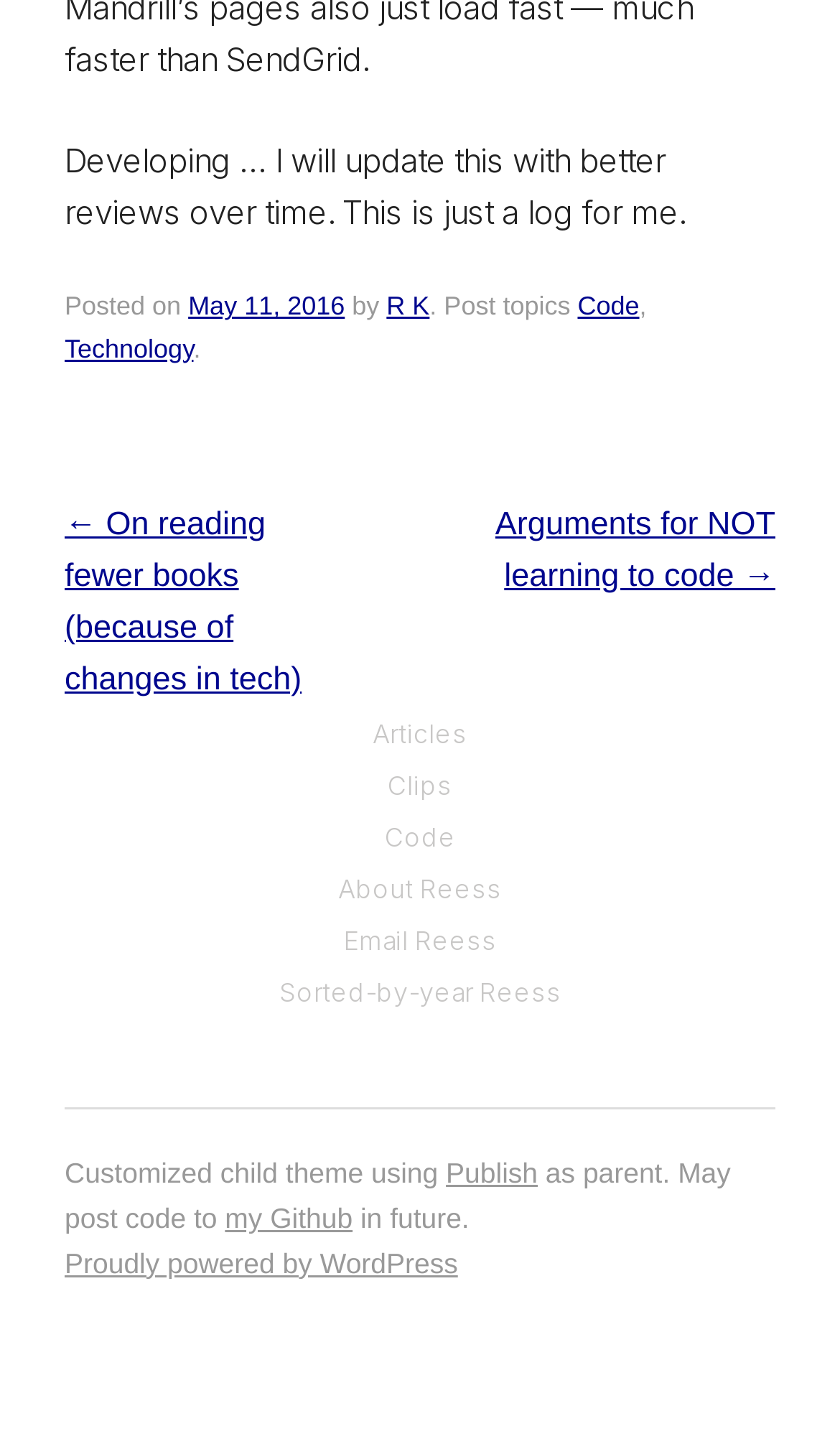Please provide a brief answer to the following inquiry using a single word or phrase:
What are the post topics?

Code, Technology